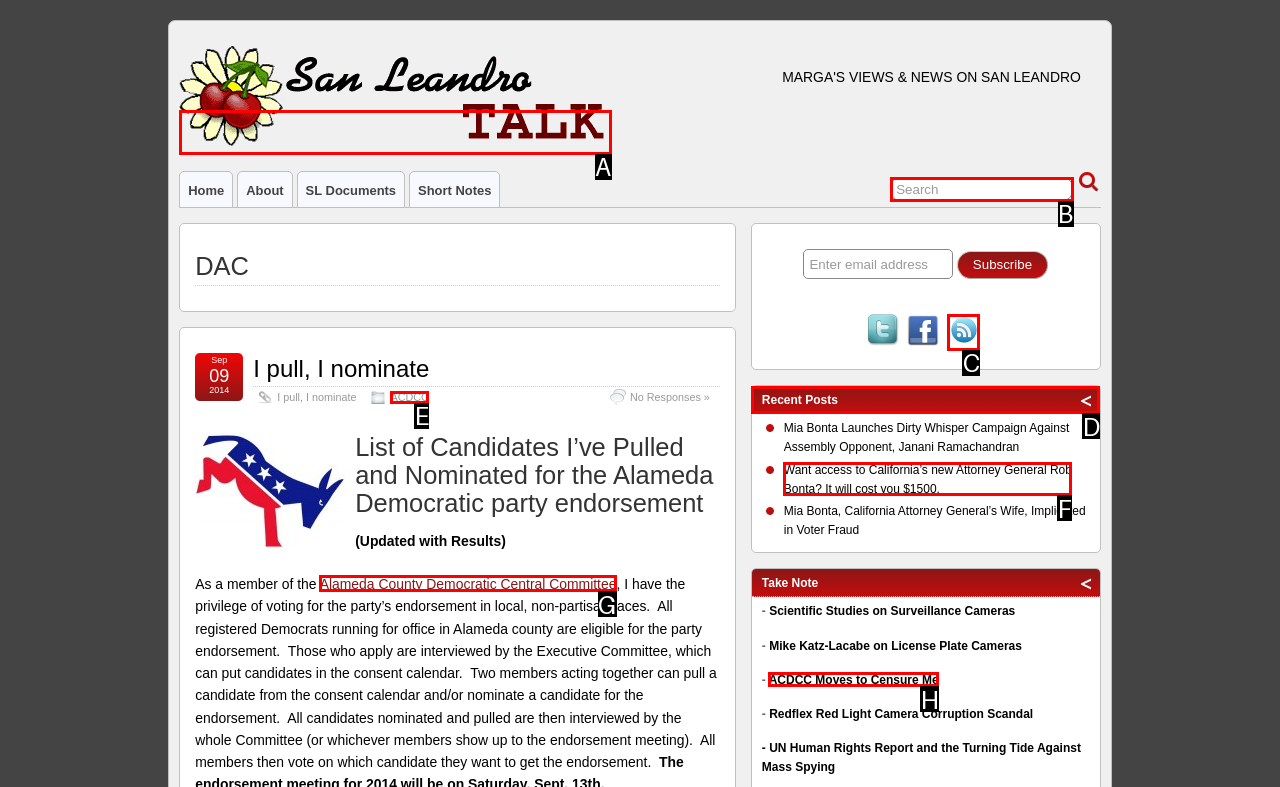Specify the letter of the UI element that should be clicked to achieve the following: Click the link to download The Last Don PDF book by Mario Puzo
Provide the corresponding letter from the choices given.

None